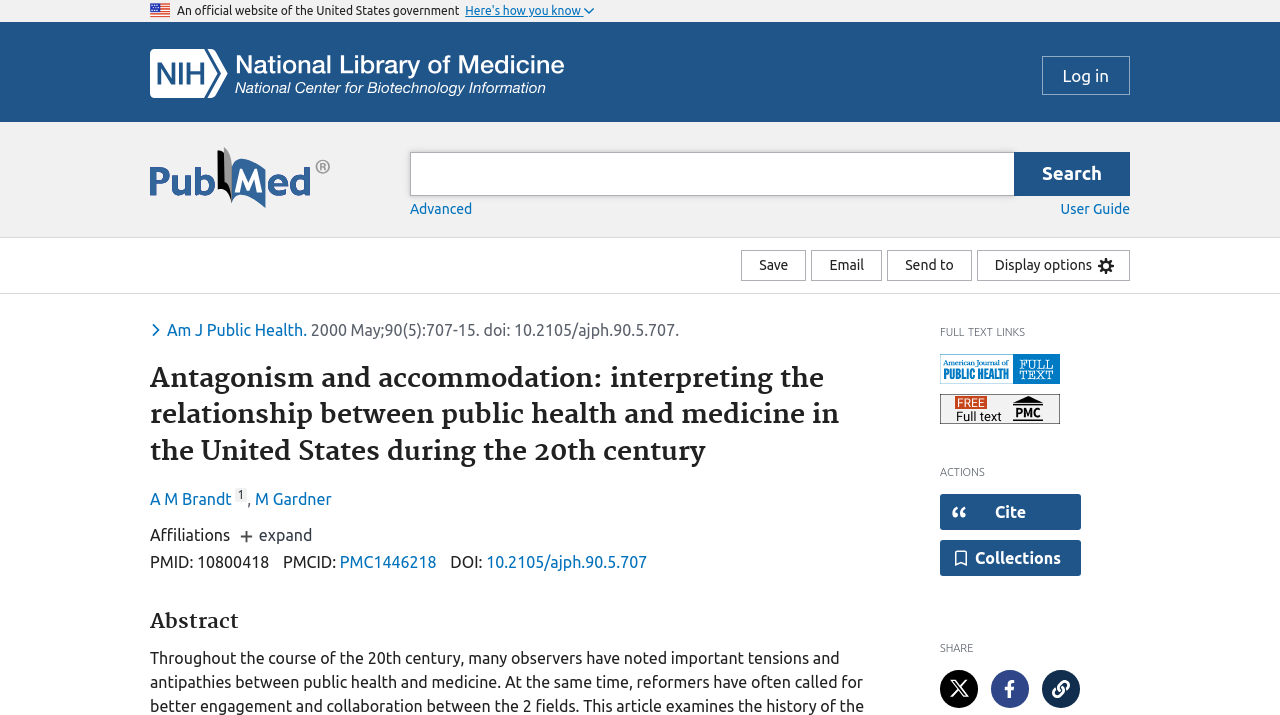Pinpoint the bounding box coordinates of the area that must be clicked to complete this instruction: "Log in".

[0.814, 0.078, 0.883, 0.133]